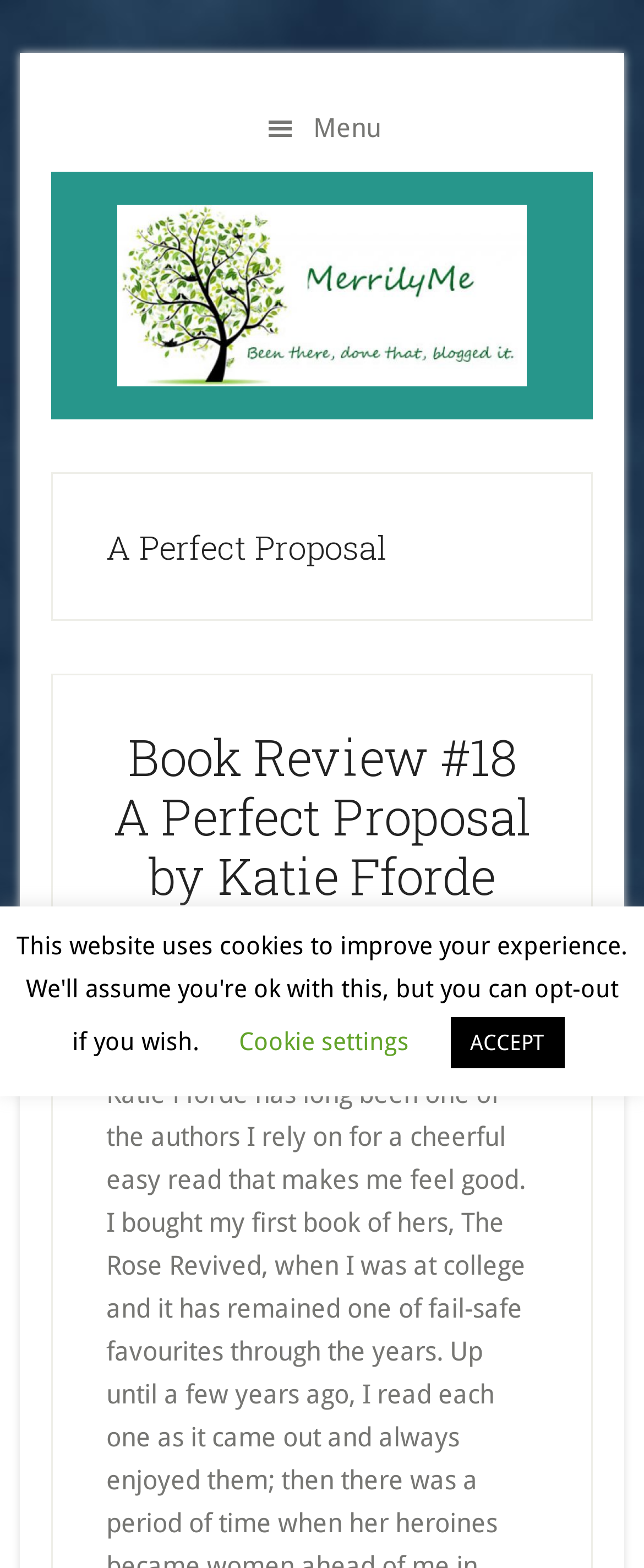When was the book review published?
Using the image, give a concise answer in the form of a single word or short phrase.

May 1, 2011